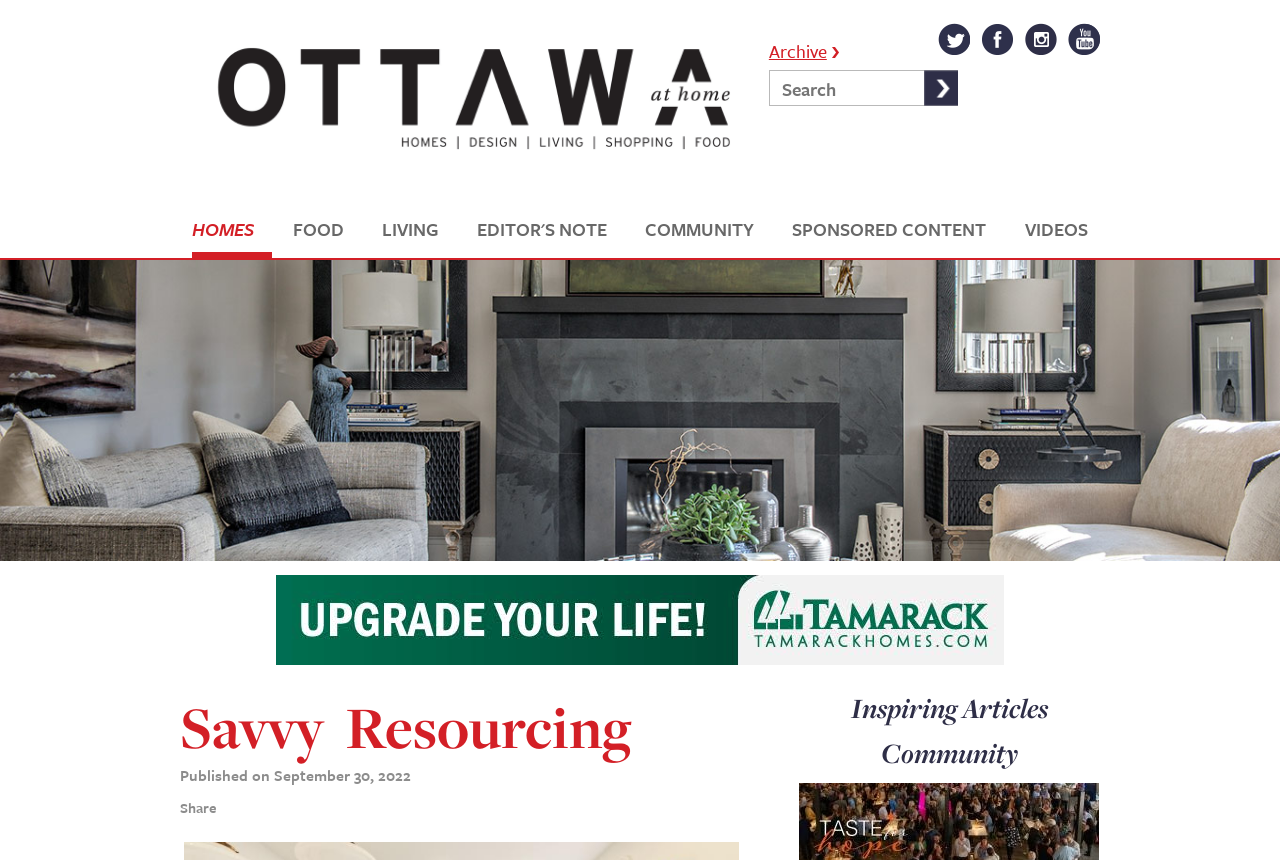Please respond in a single word or phrase: 
How many main categories are there?

6